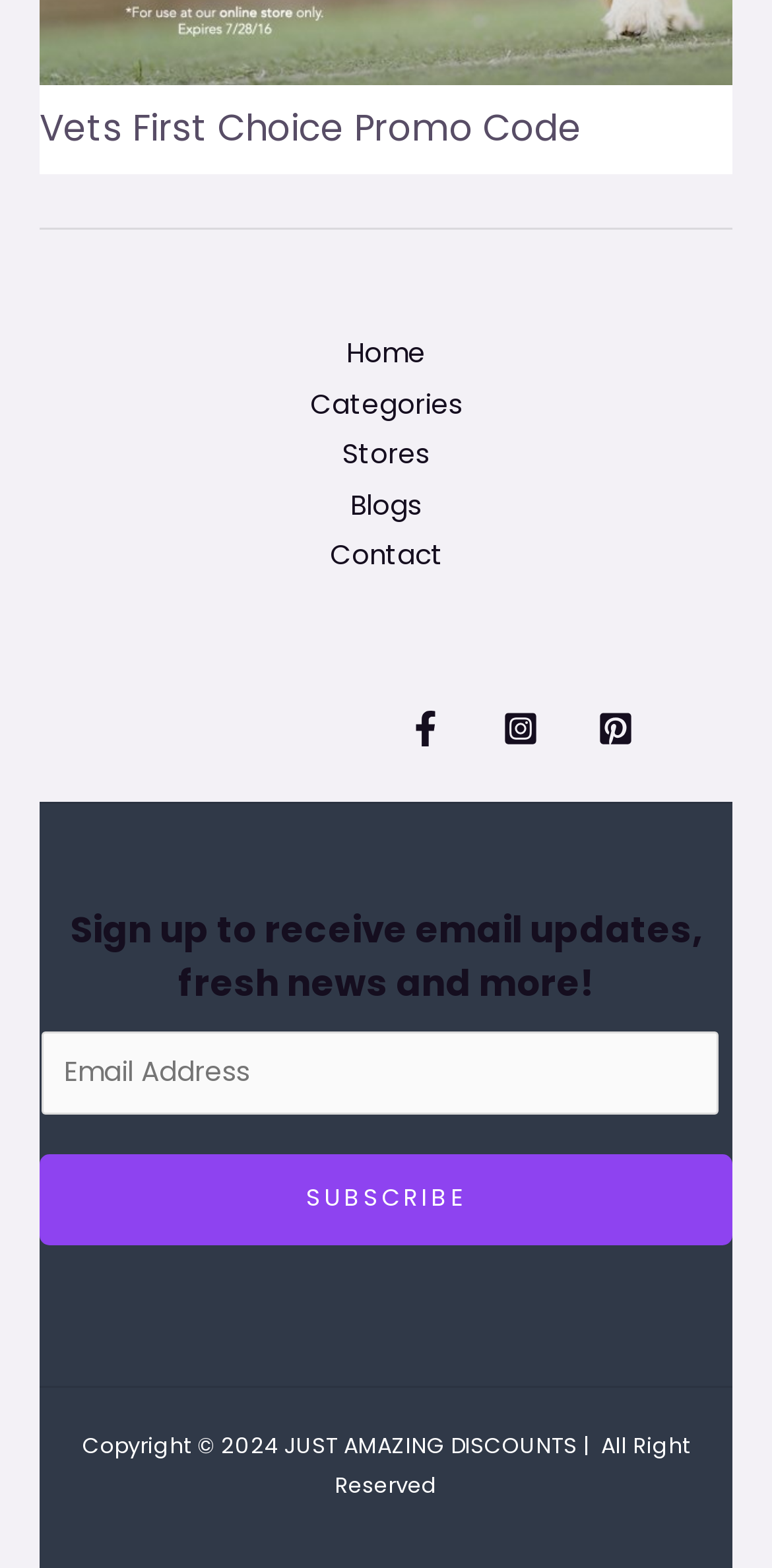Determine the coordinates of the bounding box for the clickable area needed to execute this instruction: "Visit the Facebook page".

[0.528, 0.453, 0.574, 0.476]